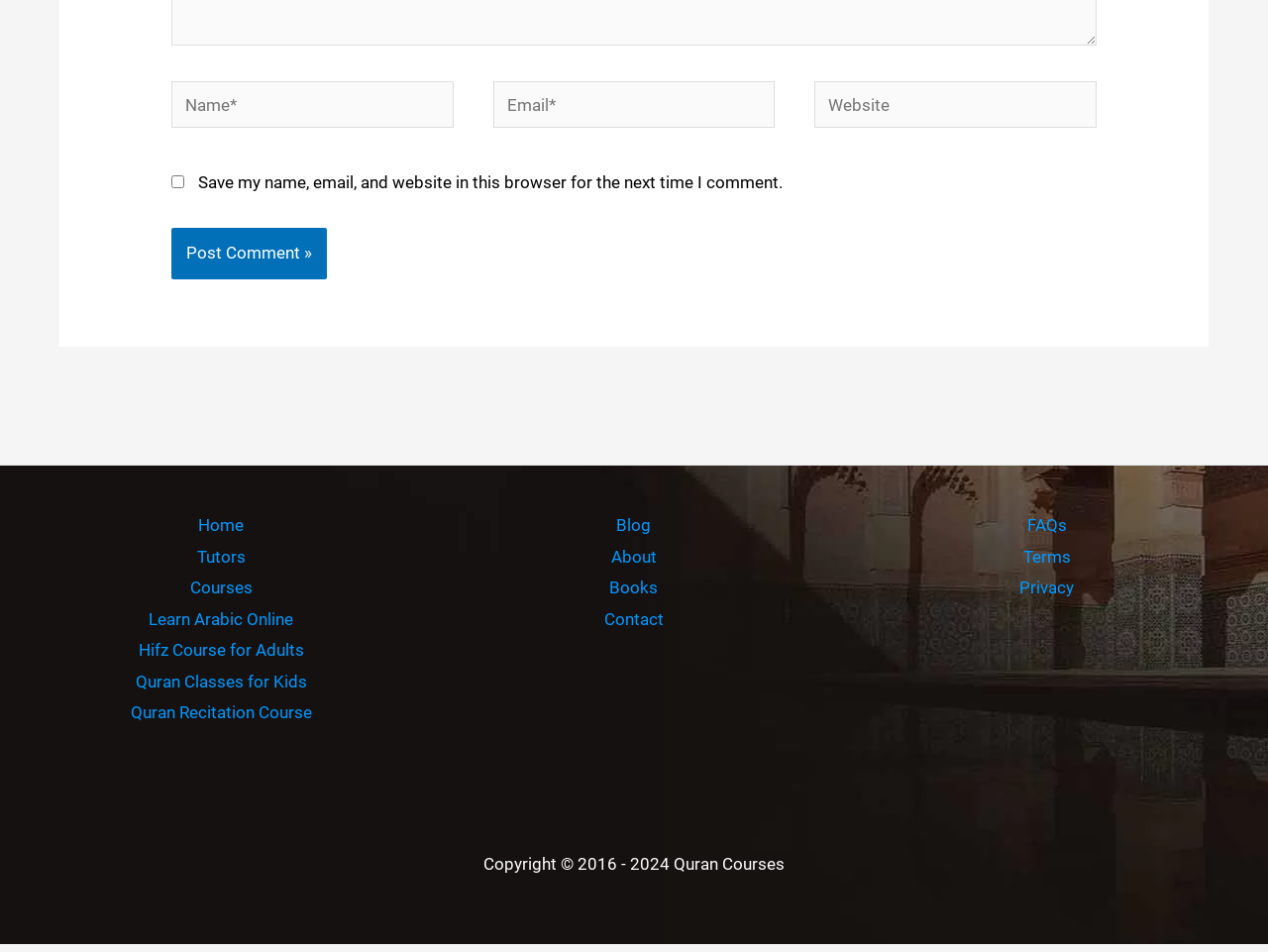Provide a brief response to the question using a single word or phrase: 
What is the label of the first textbox?

Name*